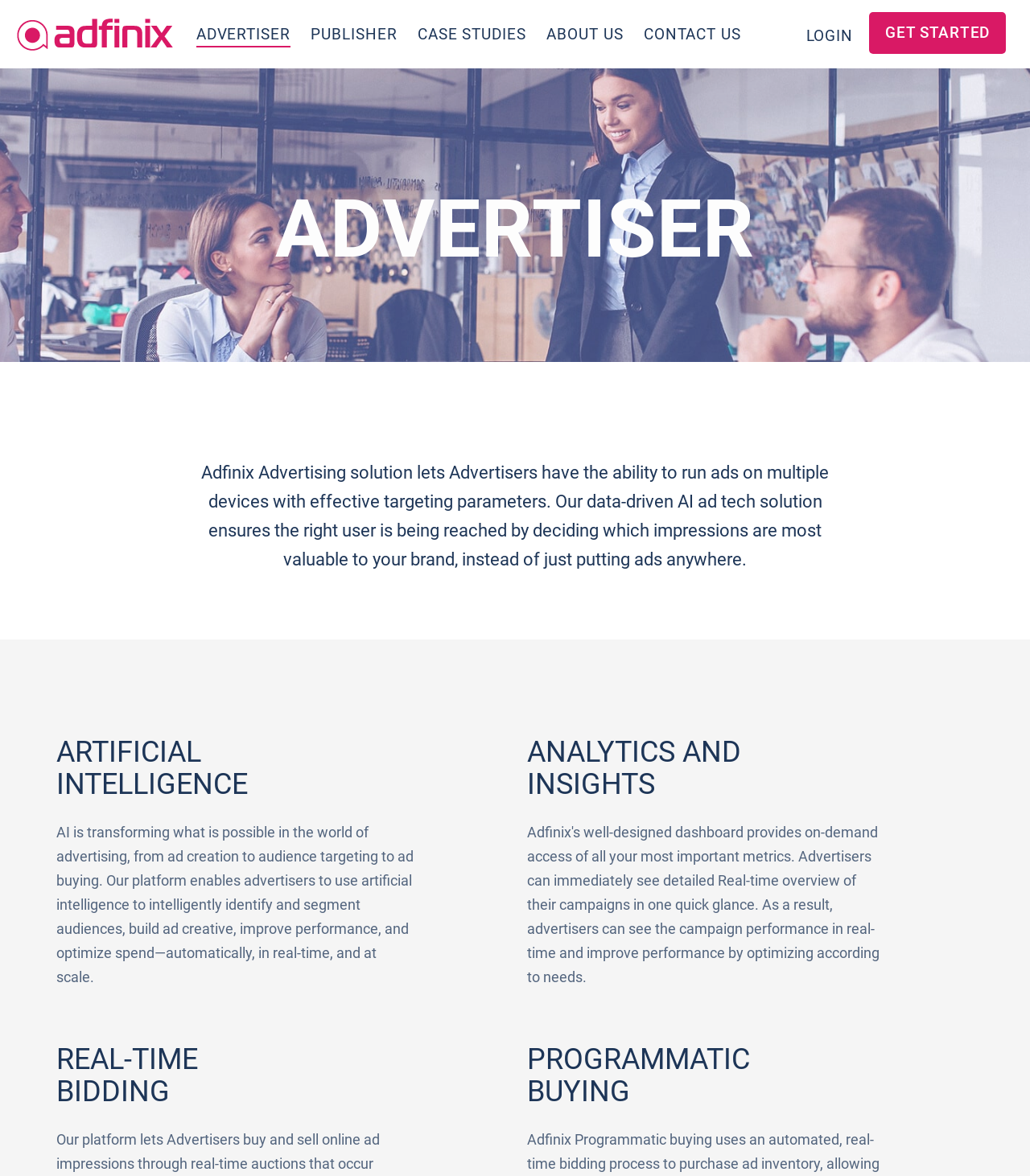What is the benefit of using the Adfinix platform?
Using the image as a reference, give an elaborate response to the question.

The benefit of using the Adfinix platform can be inferred from the static text on the webpage, which states that the platform enables advertisers to 'improve performance, and optimize spend—automatically, in real-time, and at scale'.